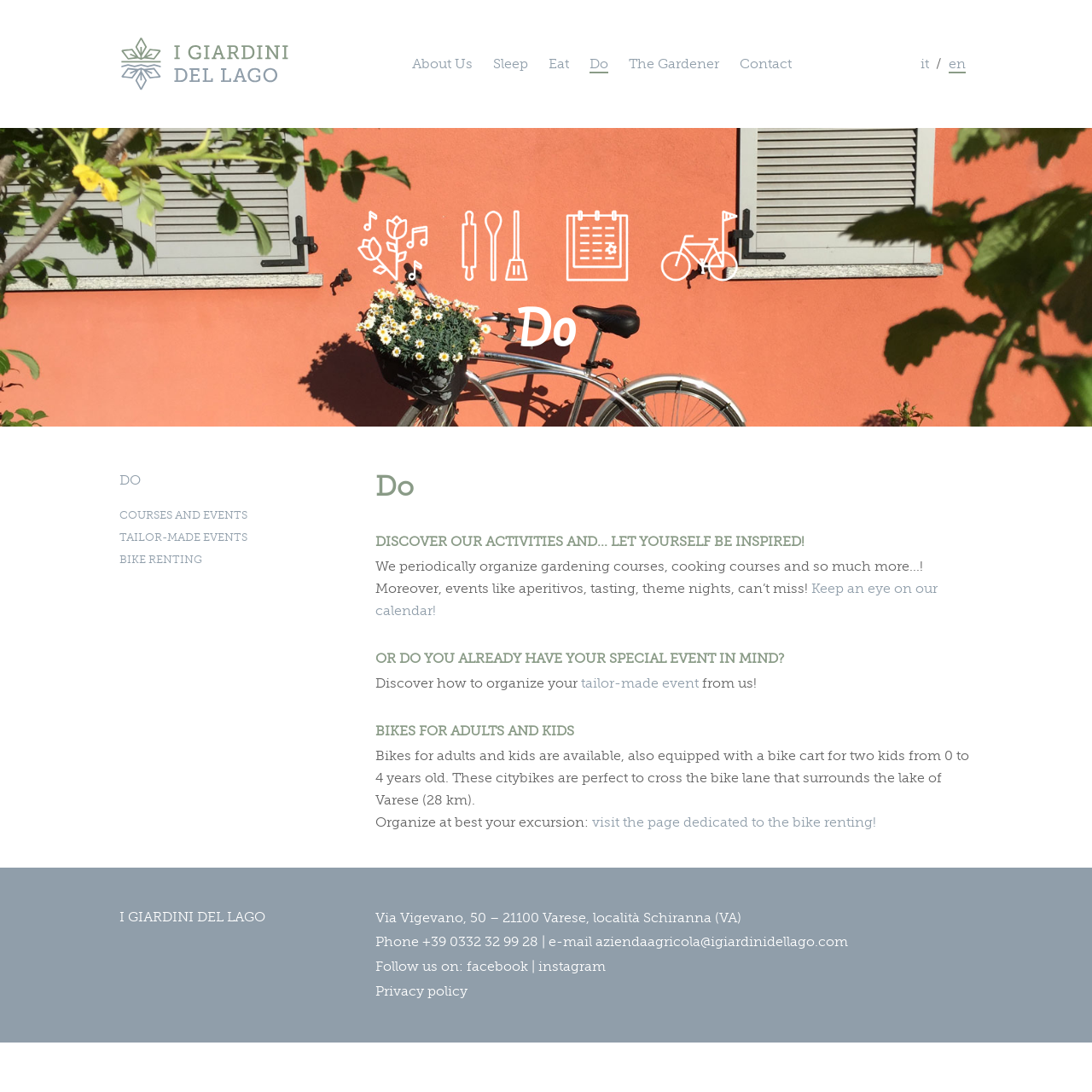What activities can be done at I Giardini del Lago?
Provide a well-explained and detailed answer to the question.

The webpage mentions various activities that can be done at I Giardini del Lago, including gardening courses, cooking courses, and bike renting, which suggests that visitors can engage in these activities at the farm.